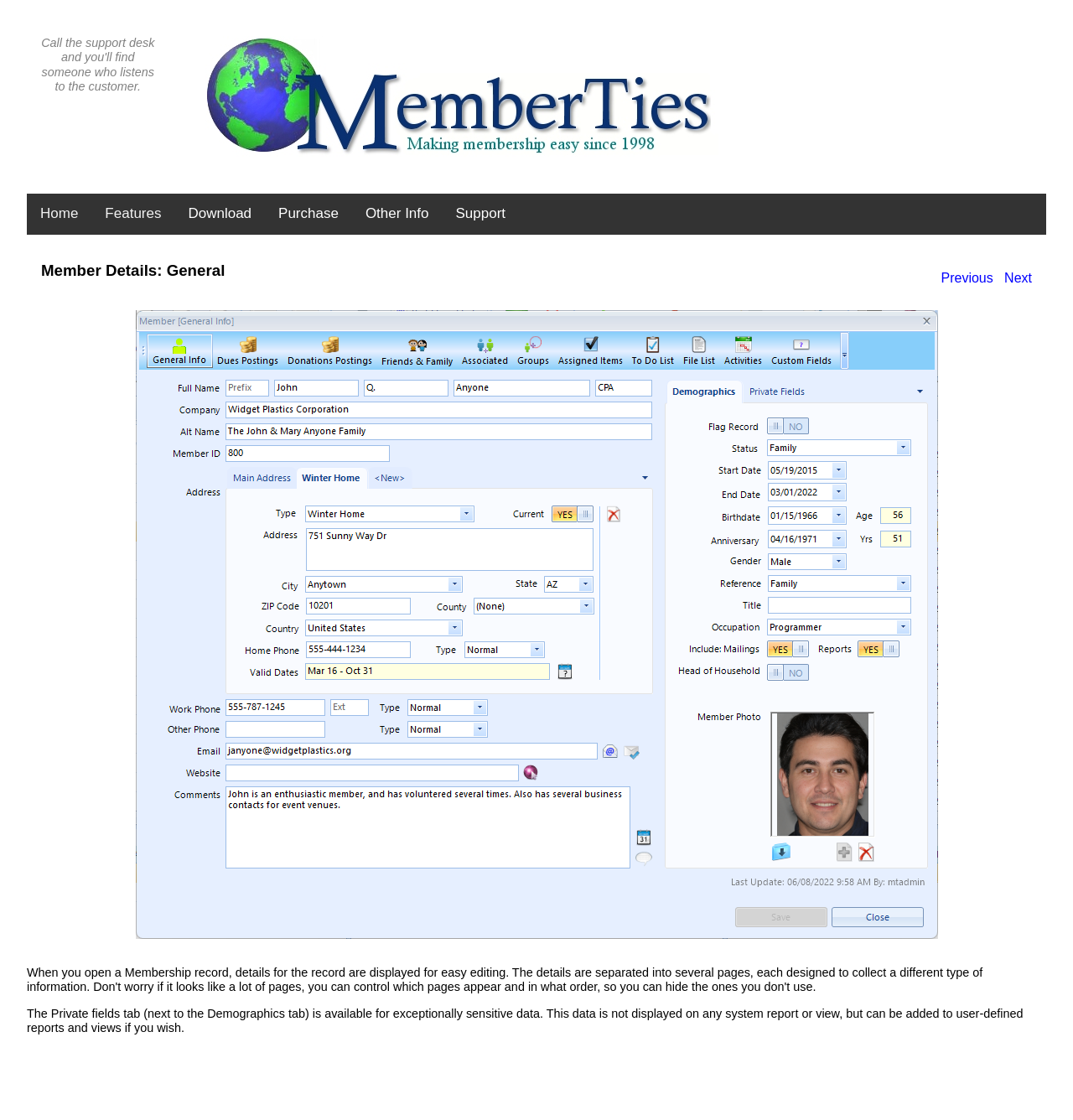How many buttons are there in the top navigation bar?
Please use the visual content to give a single word or phrase answer.

4